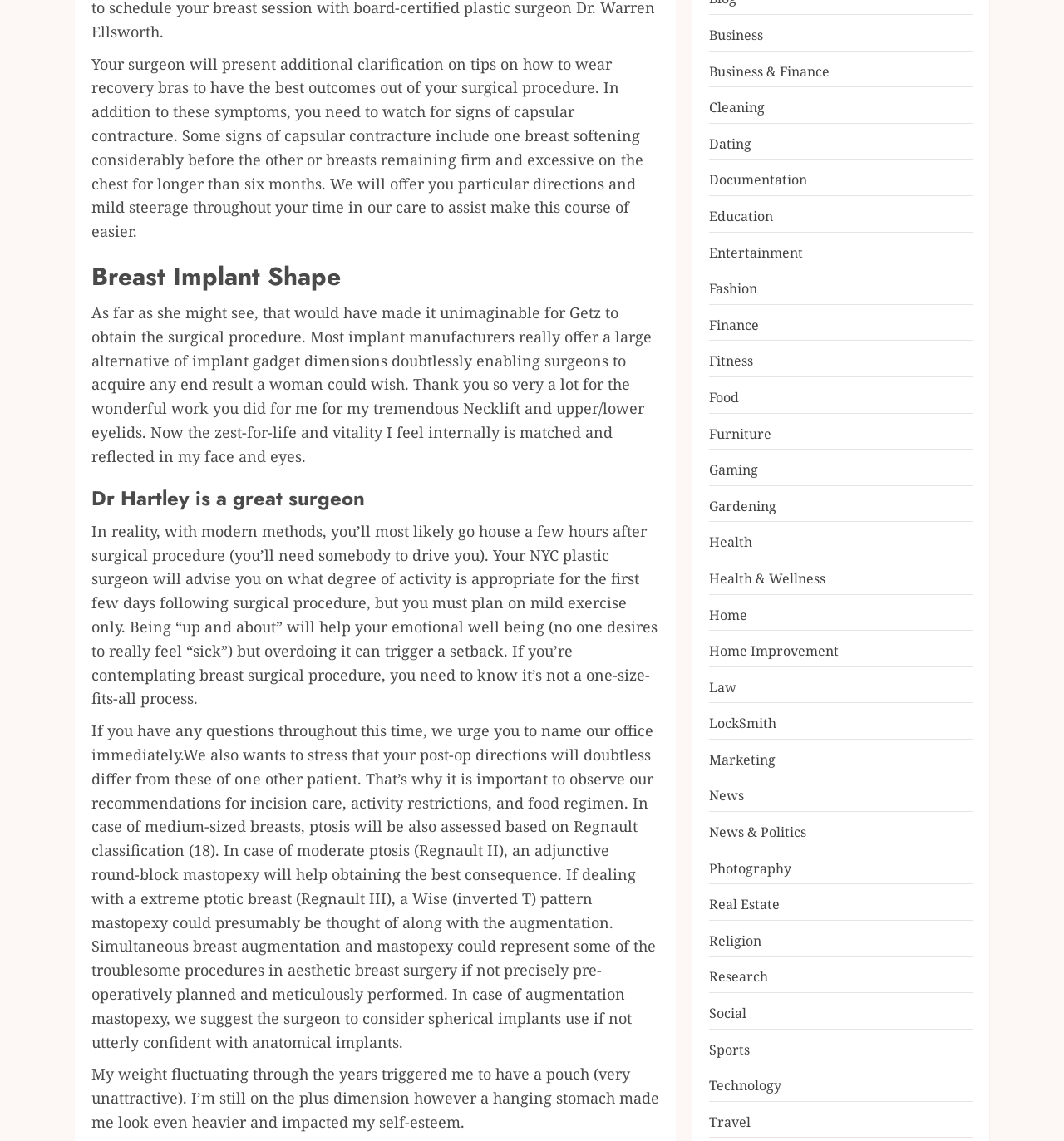What is the purpose of the post-op directions?
Please craft a detailed and exhaustive response to the question.

The post-op directions are provided to patients to ensure proper incision care, activity restrictions, and diet, which are crucial for a smooth recovery and to prevent setbacks after breast implant surgery.